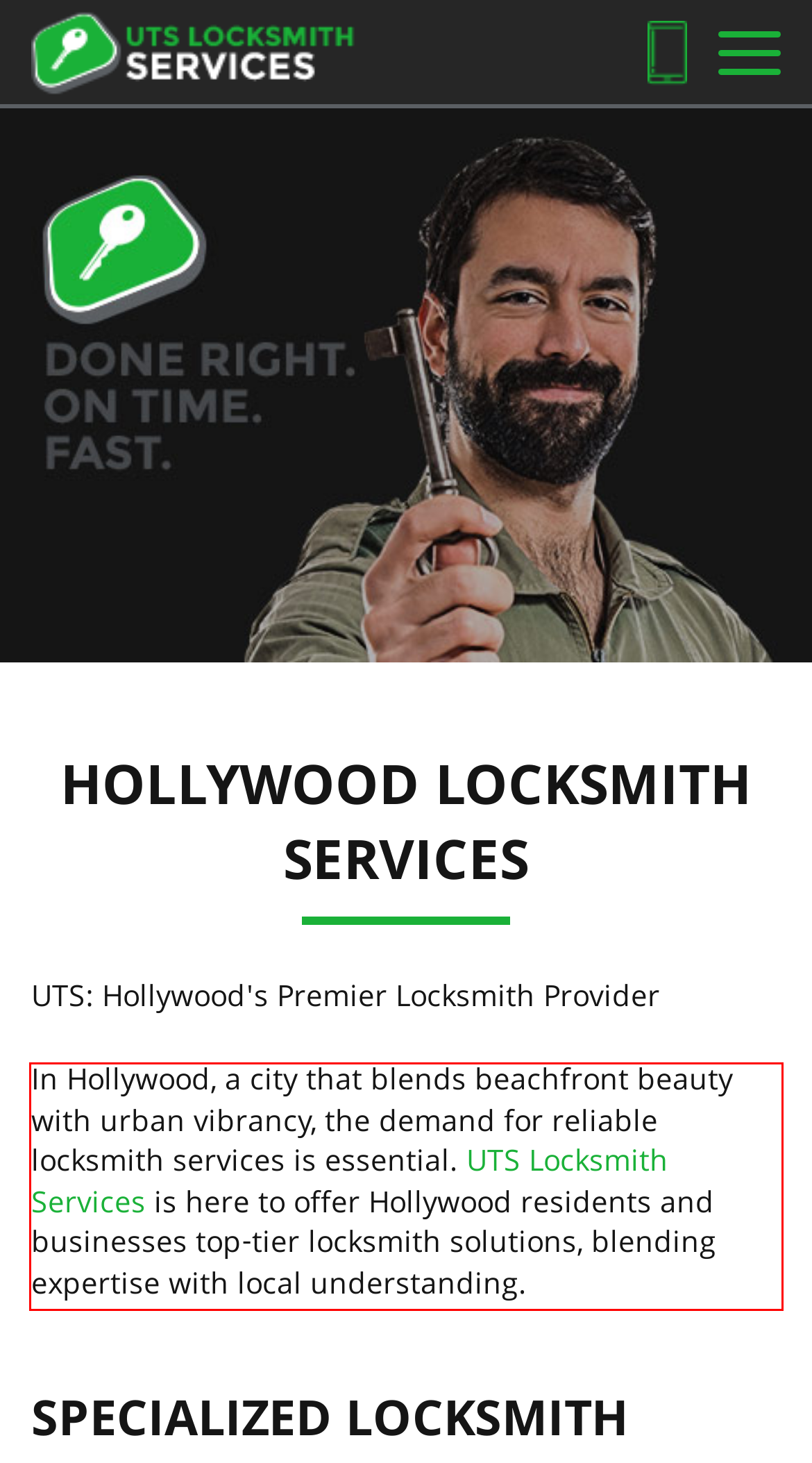Please look at the webpage screenshot and extract the text enclosed by the red bounding box.

In Hollywood, a city that blends beachfront beauty with urban vibrancy, the demand for reliable locksmith services is essential. UTS Locksmith Services is here to offer Hollywood residents and businesses top-tier locksmith solutions, blending expertise with local understanding.